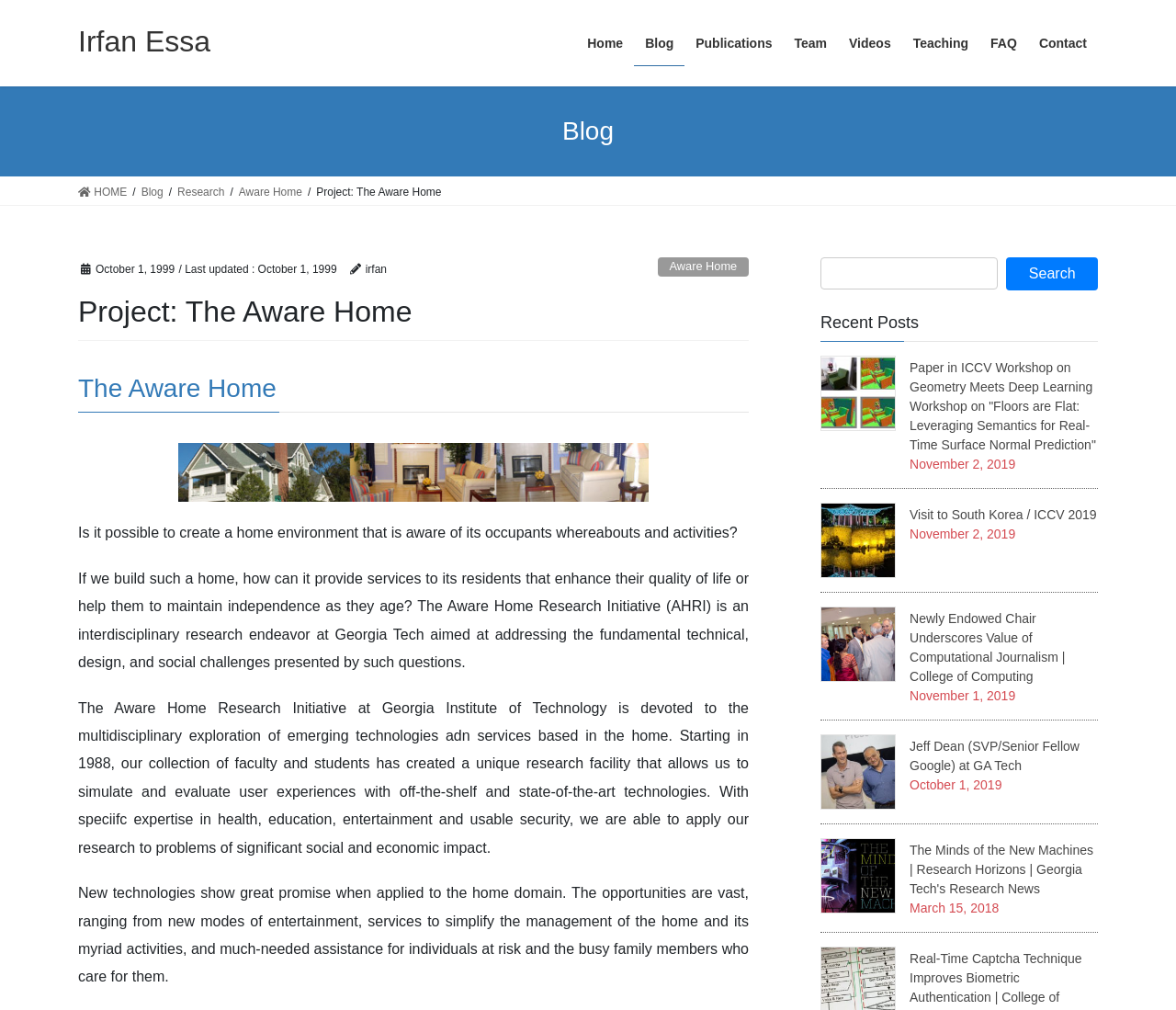Extract the primary header of the webpage and generate its text.

Project: The Aware Home